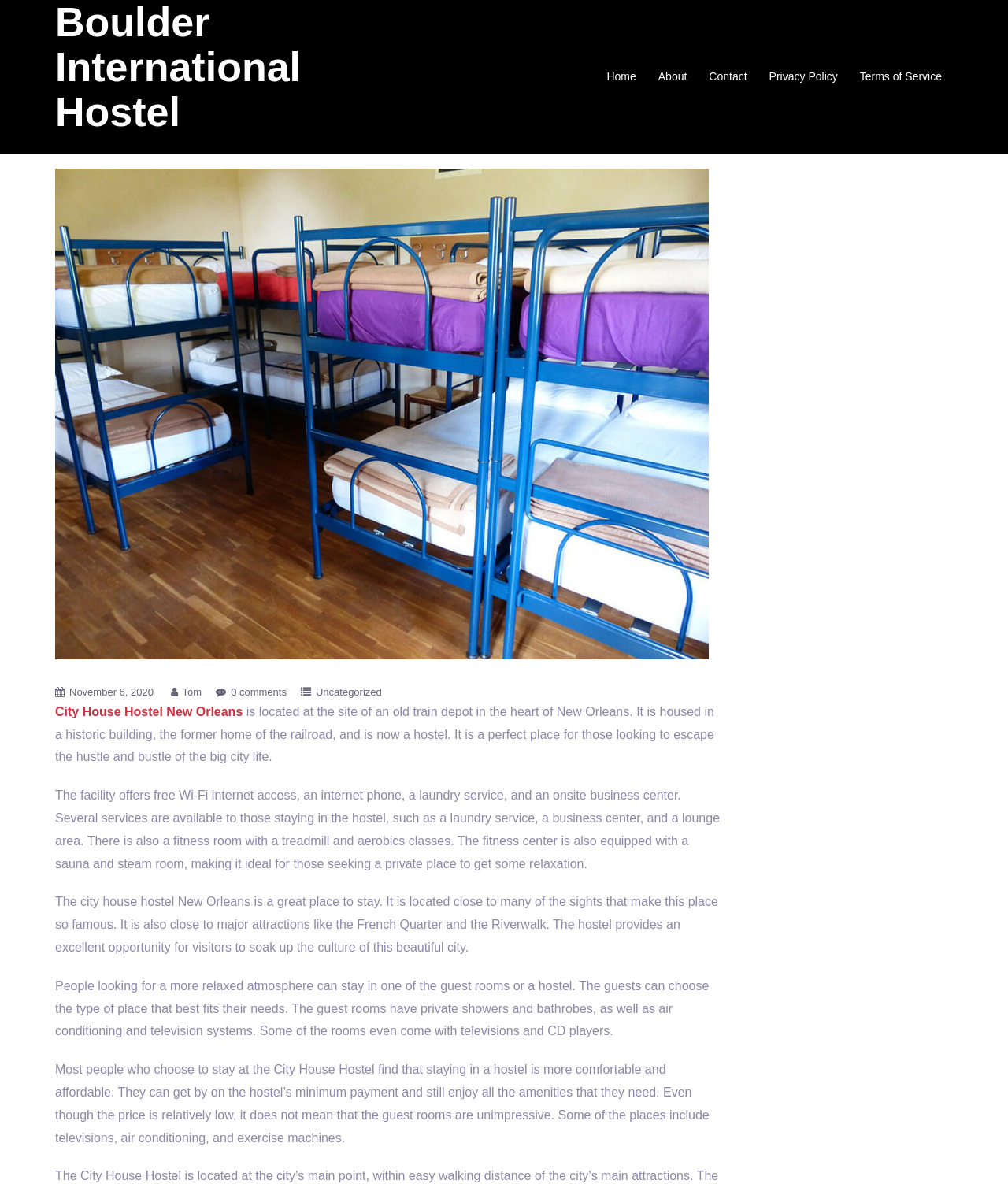What type of accommodation is City House Hostel?
Based on the visual content, answer with a single word or a brief phrase.

Hostel